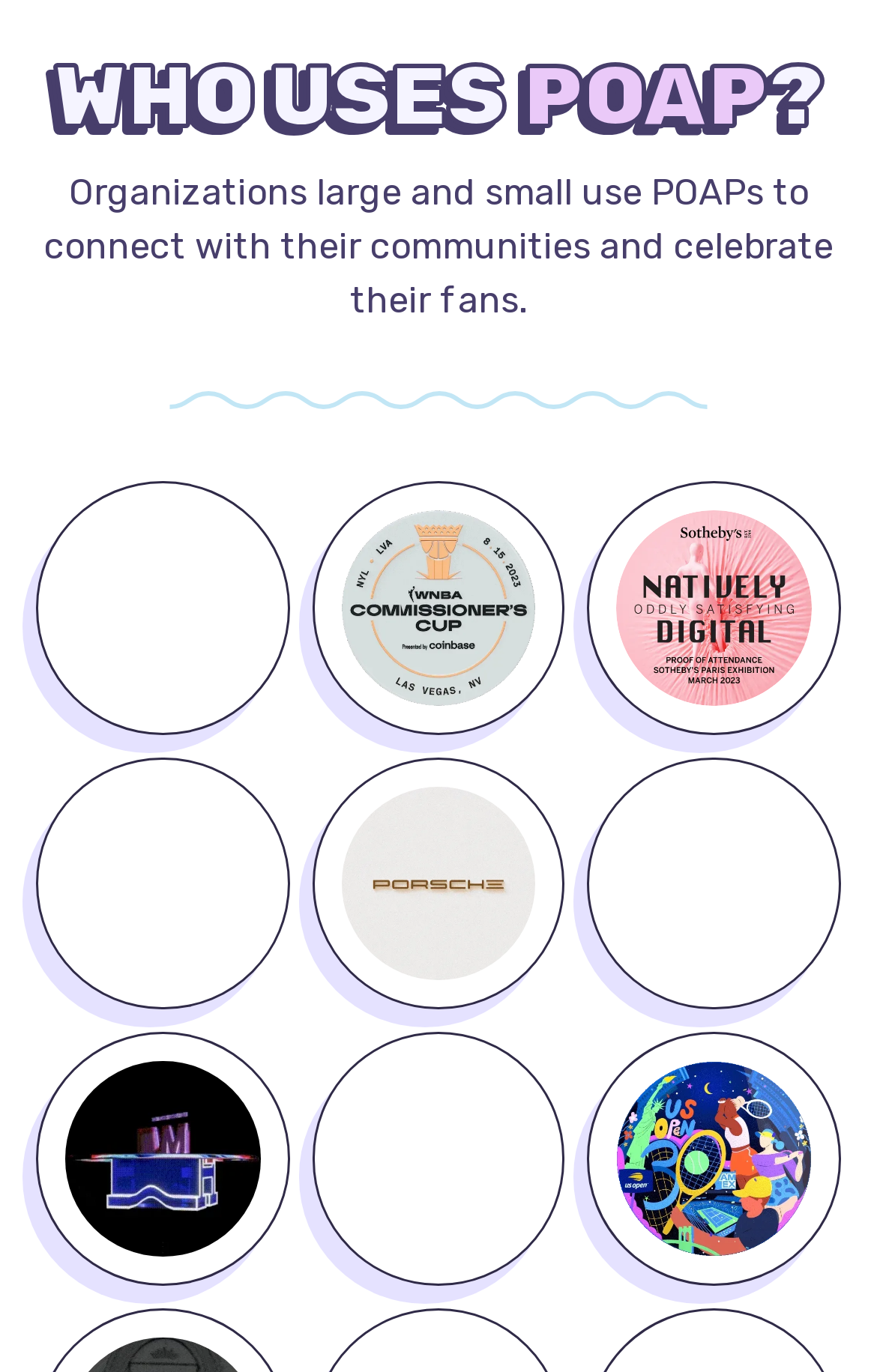How many empty images are there?
Using the image, provide a detailed and thorough answer to the question.

I counted the number of images without descriptions, which are scattered throughout the page. These images seem to be decorative or separators.